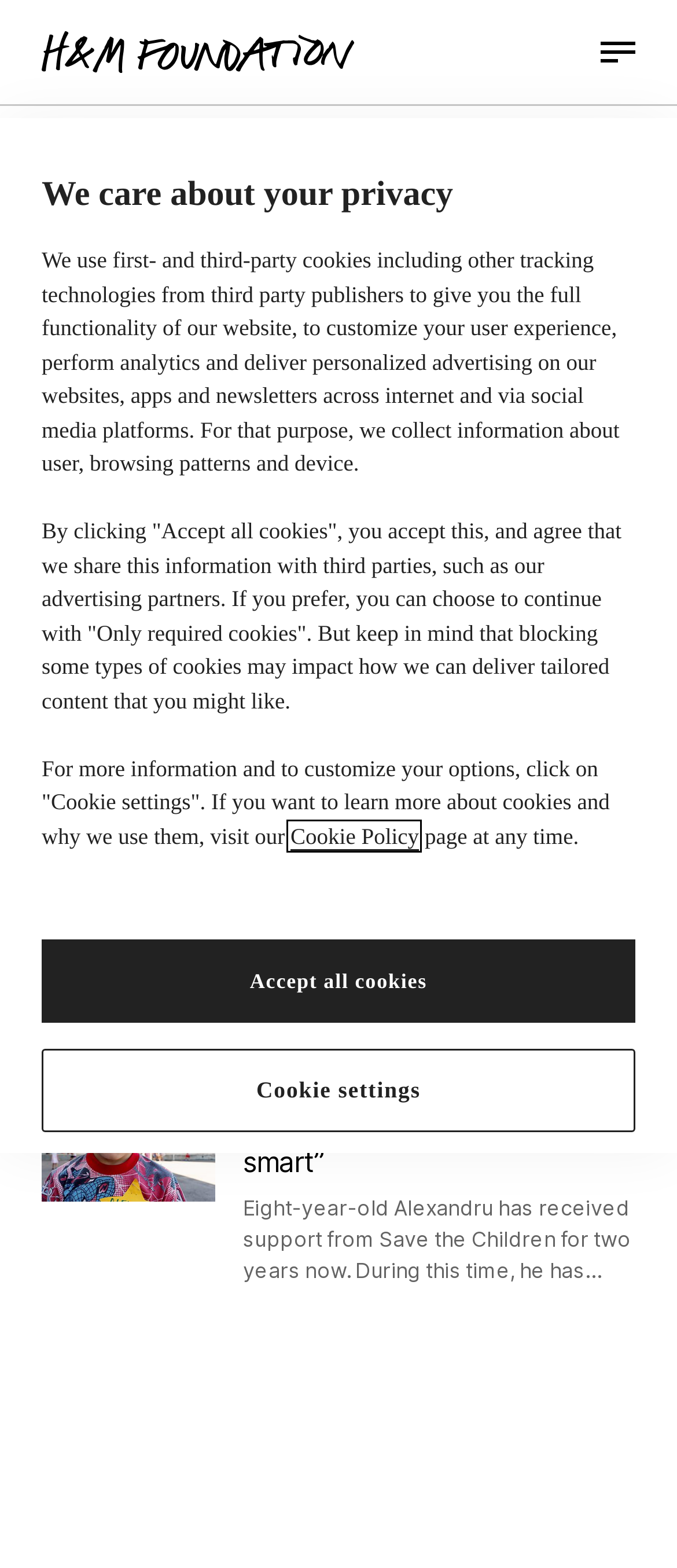How many stories are displayed on the webpage?
Kindly answer the question with as much detail as you can.

Upon examining the webpage, I can see at least two stories displayed, each with a heading, a brief description, and a 'Read in X mins' label. There may be more stories further down the page, but at least two are visible.